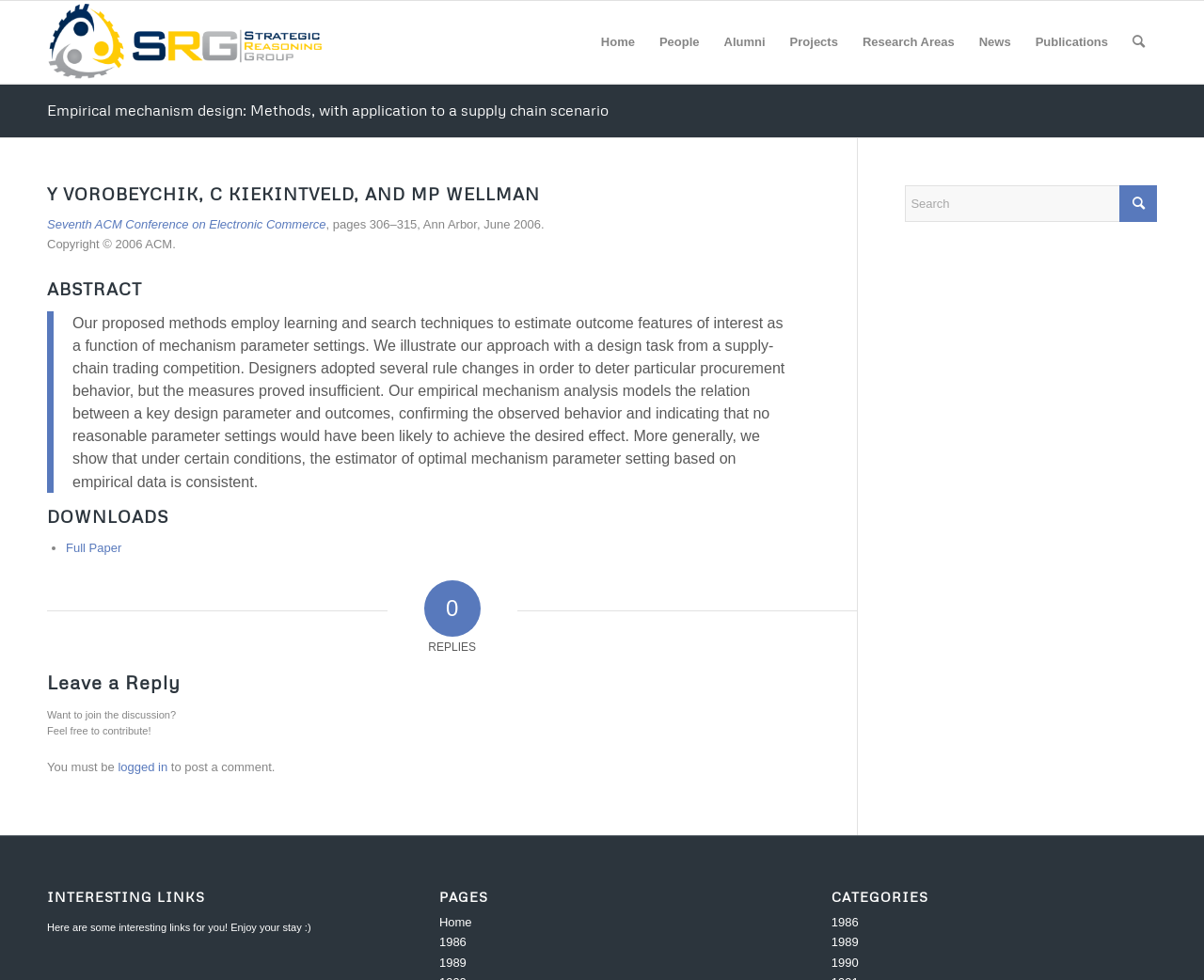Identify and provide the text of the main header on the webpage.

Empirical mechanism design: Methods, with application to a supply chain scenario